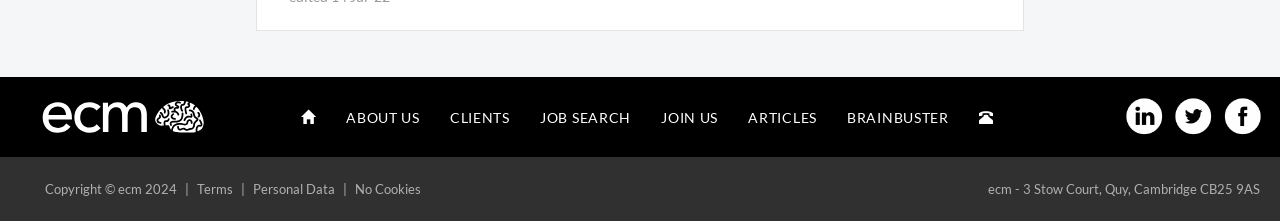Identify the bounding box coordinates of the section that should be clicked to achieve the task described: "view terms".

[0.154, 0.817, 0.182, 0.89]